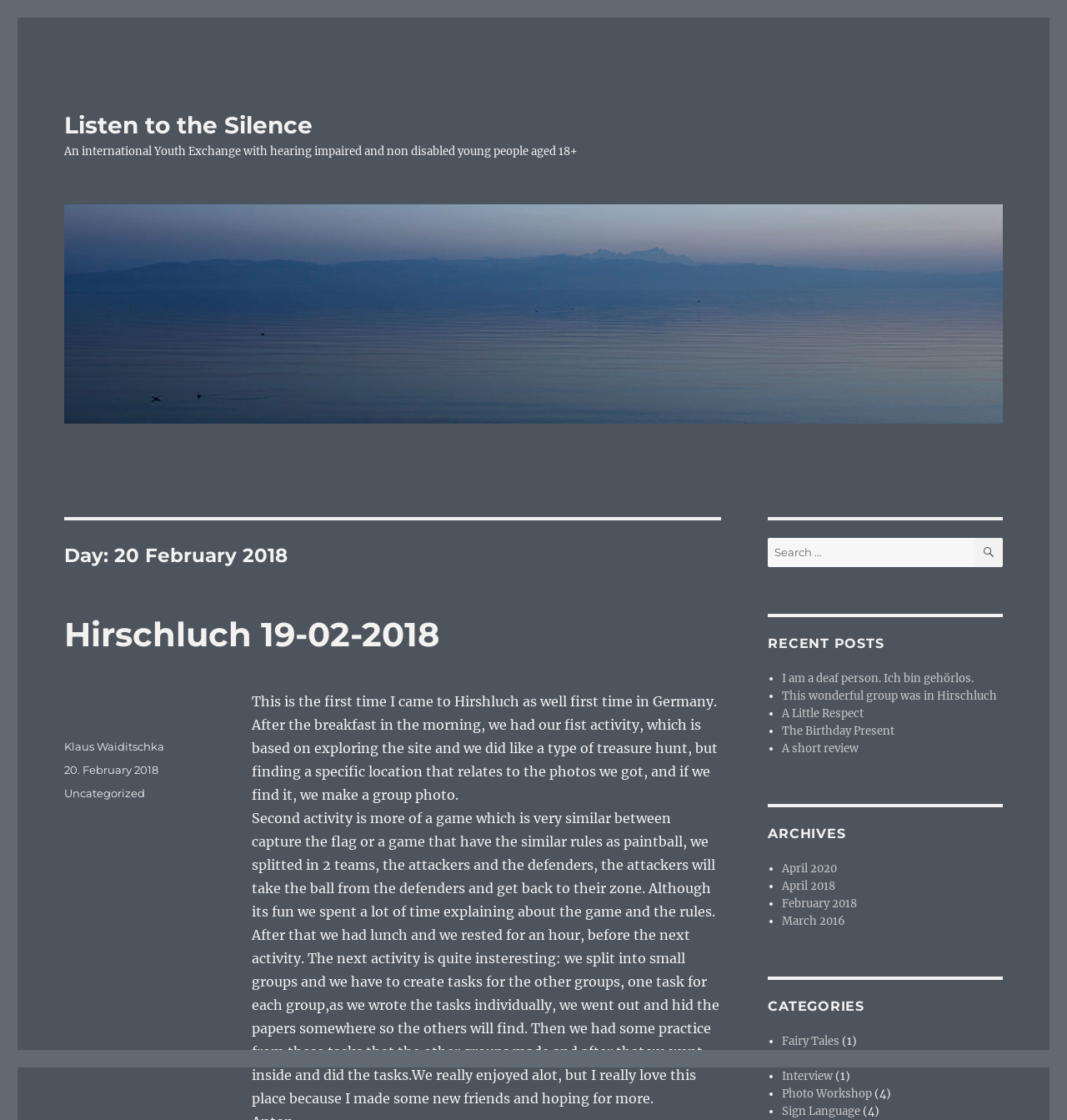Extract the top-level heading from the webpage and provide its text.

Day: 20 February 2018